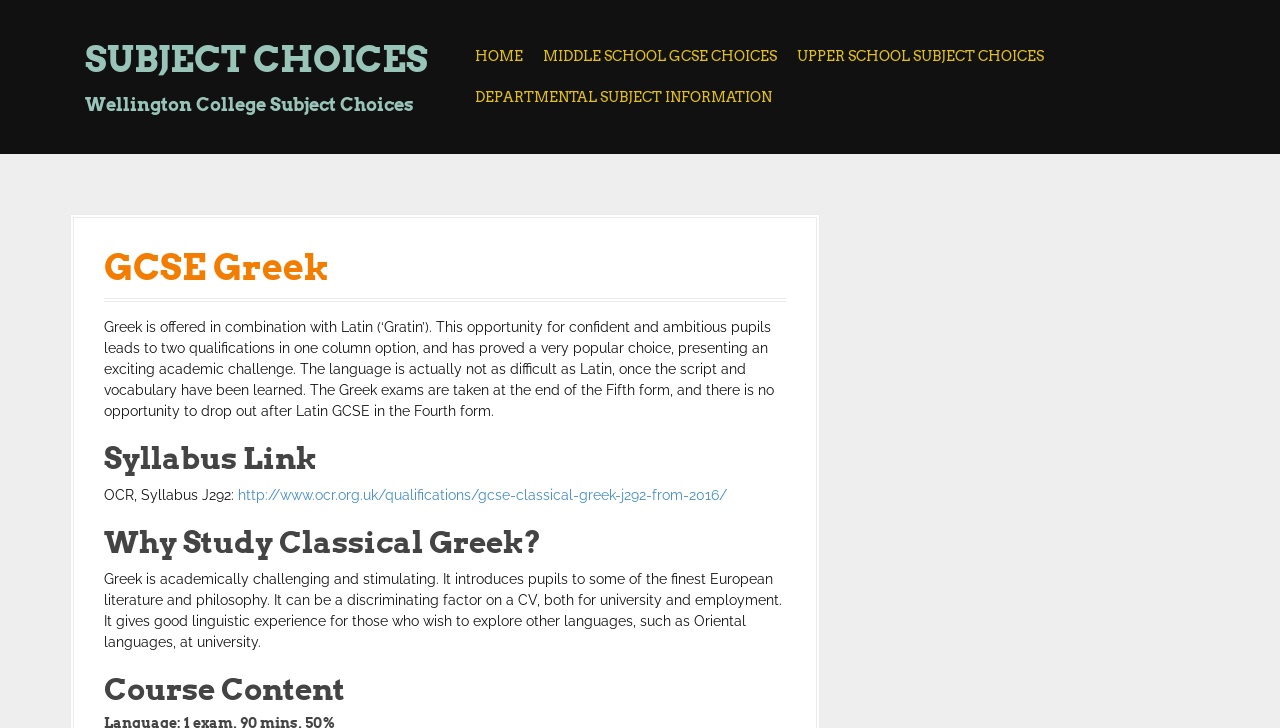What is one benefit of studying Classical Greek?
Please give a well-detailed answer to the question.

According to the webpage, studying Classical Greek can be a discriminating factor on a CV, both for university and employment, as mentioned in the section 'Why Study Classical Greek?'.